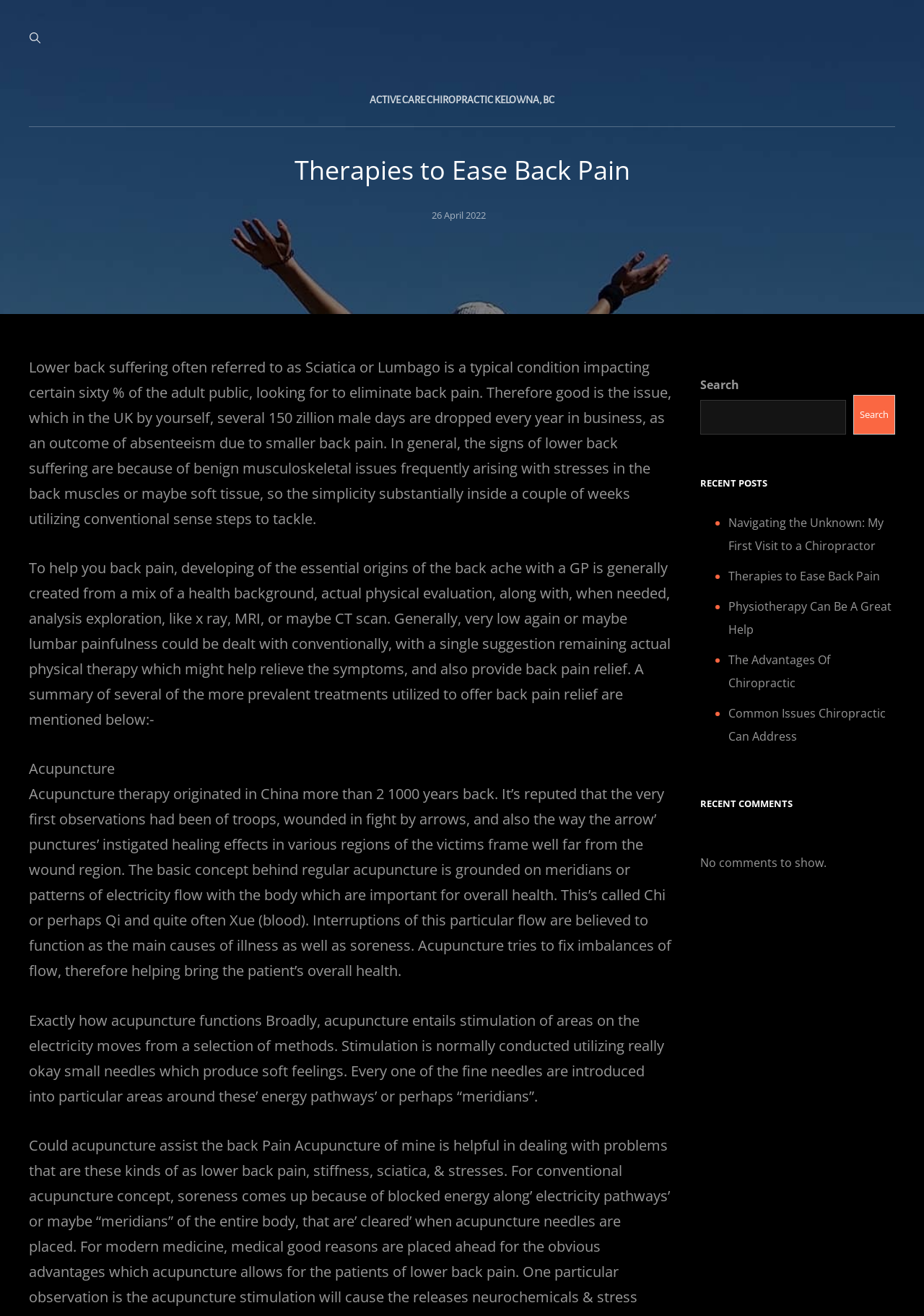Find and indicate the bounding box coordinates of the region you should select to follow the given instruction: "View the recent comment section".

[0.758, 0.605, 0.969, 0.617]